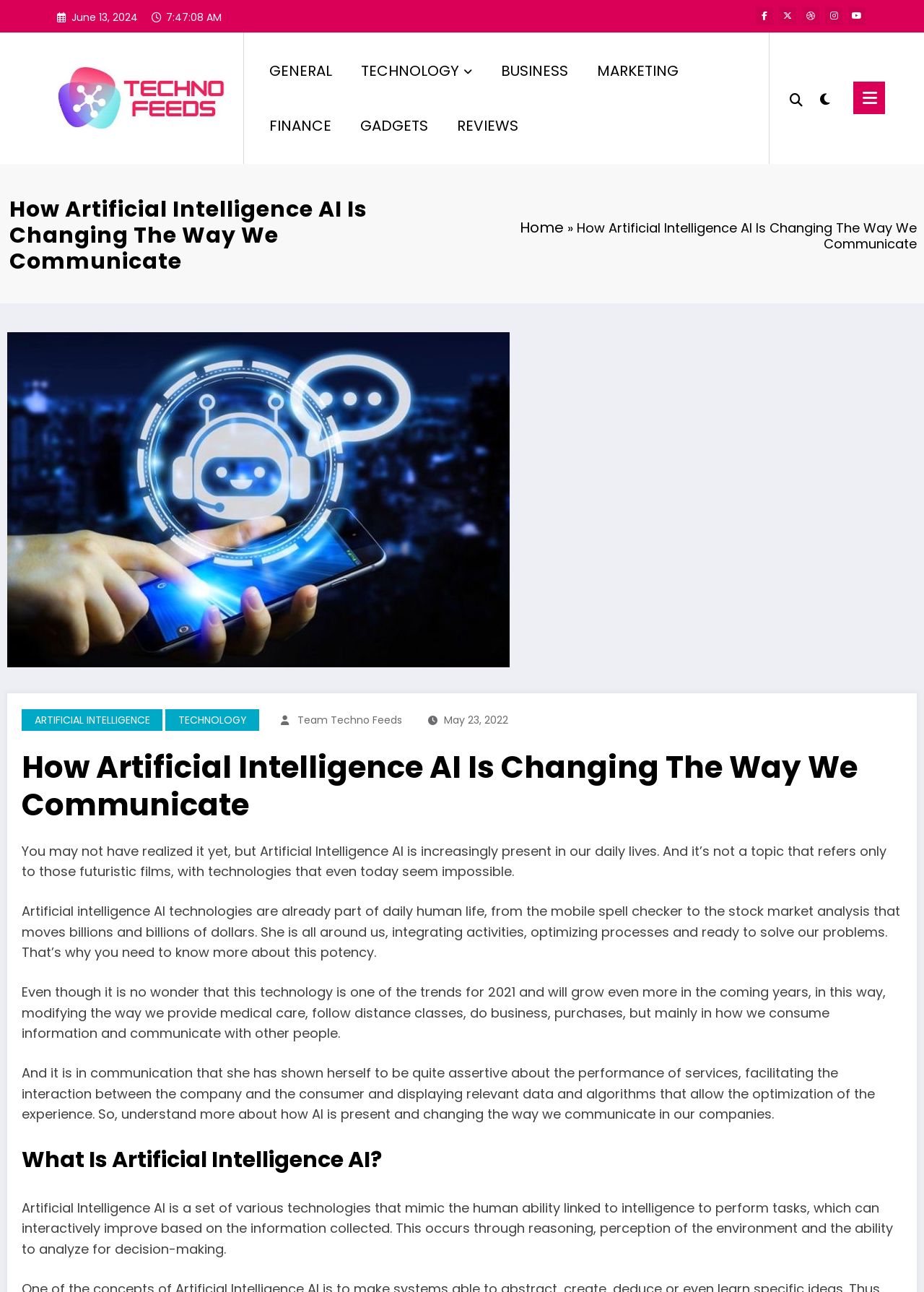What is the purpose of the webpage?
Please use the image to provide a one-word or short phrase answer.

To inform about AI